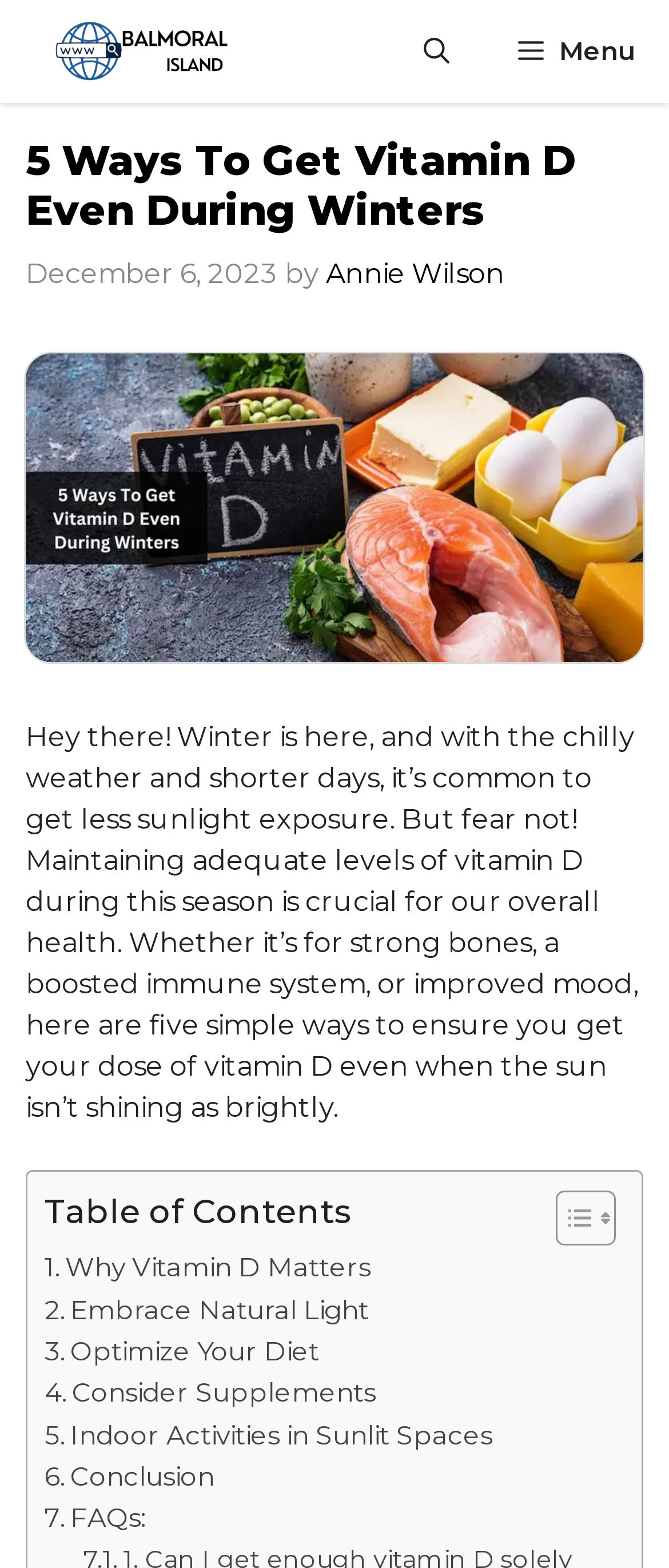Is the menu button expanded?
Using the image as a reference, give a one-word or short phrase answer.

False